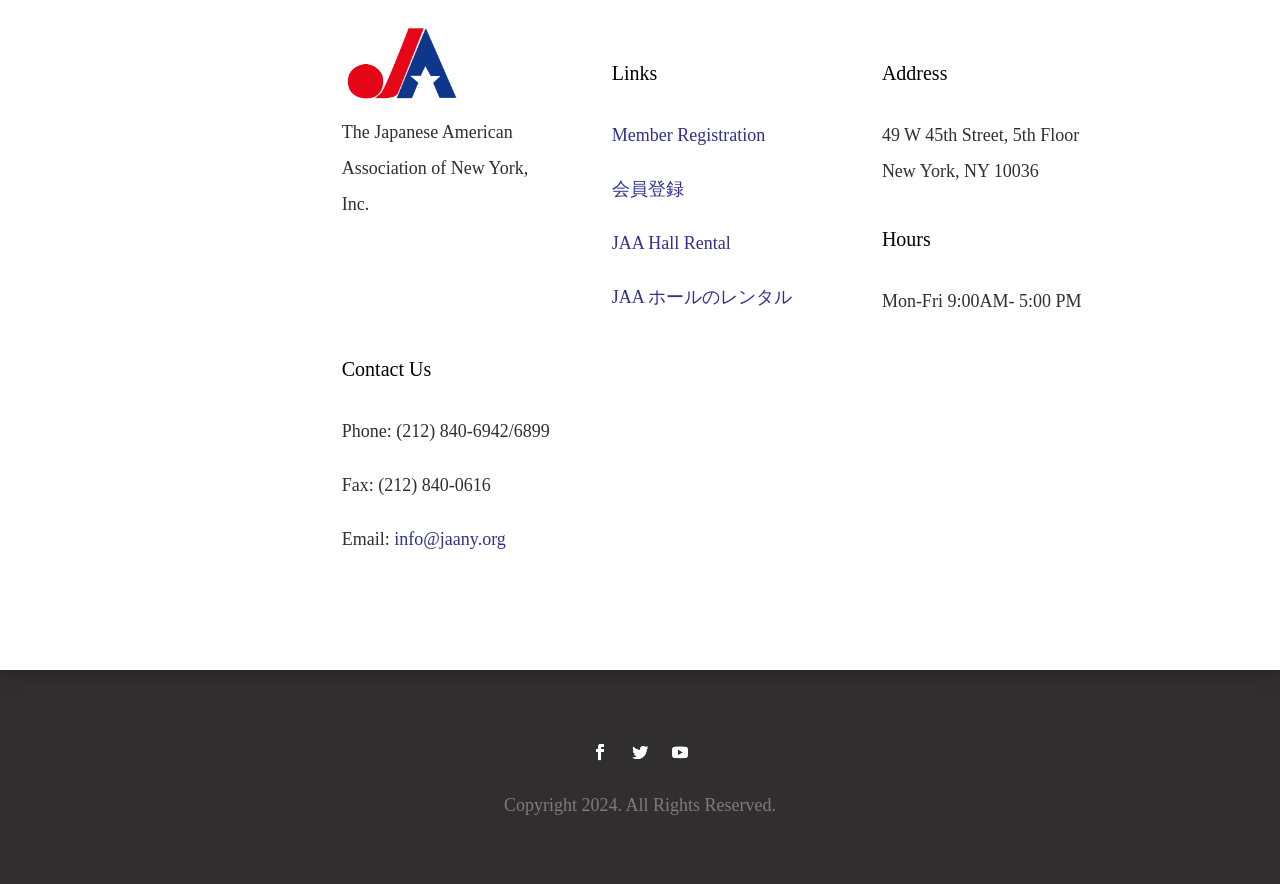What is the email address of JAA?
Use the screenshot to answer the question with a single word or phrase.

info@jaany.org